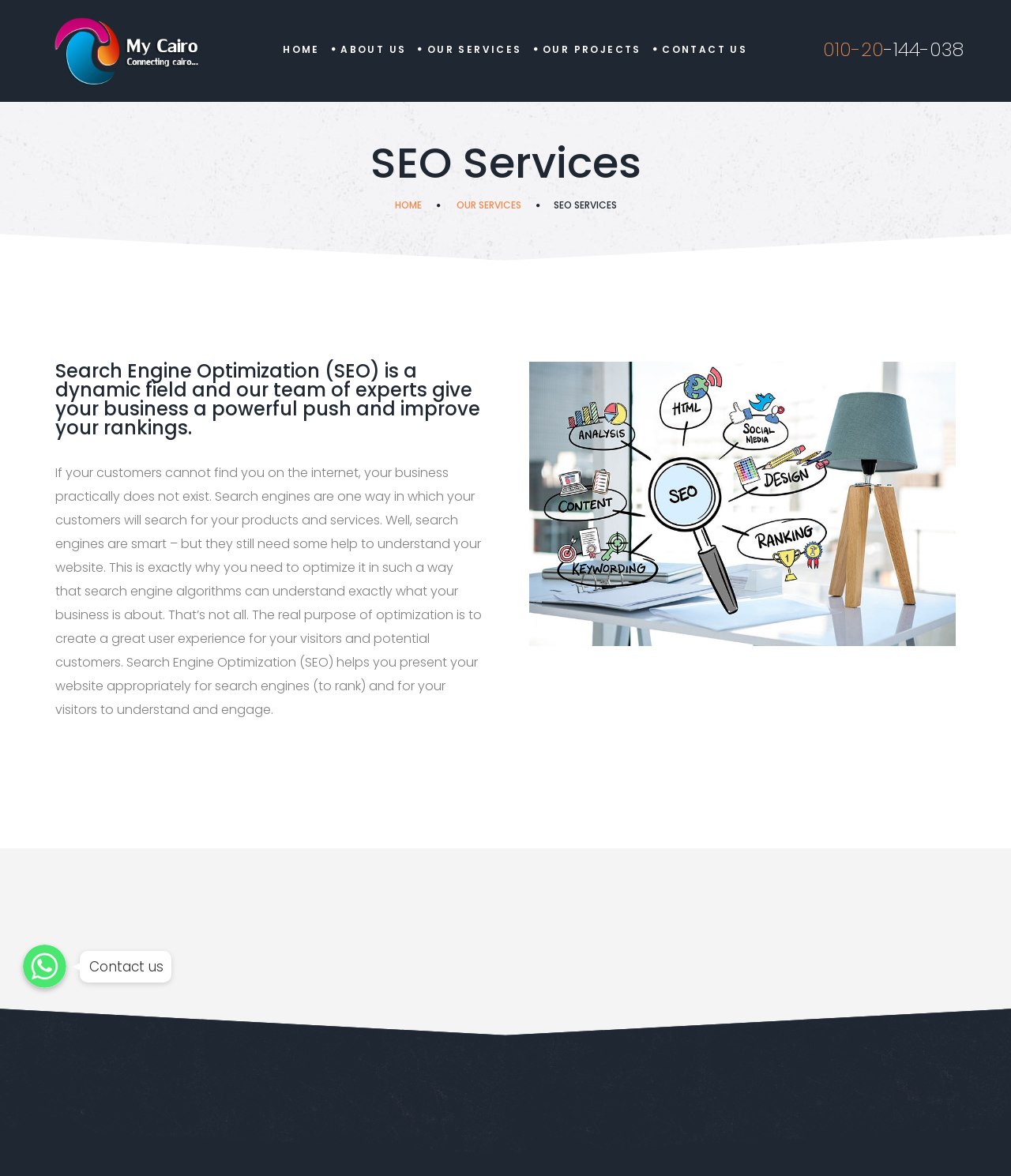Mark the bounding box of the element that matches the following description: "Our Services".

[0.422, 0.0, 0.521, 0.087]